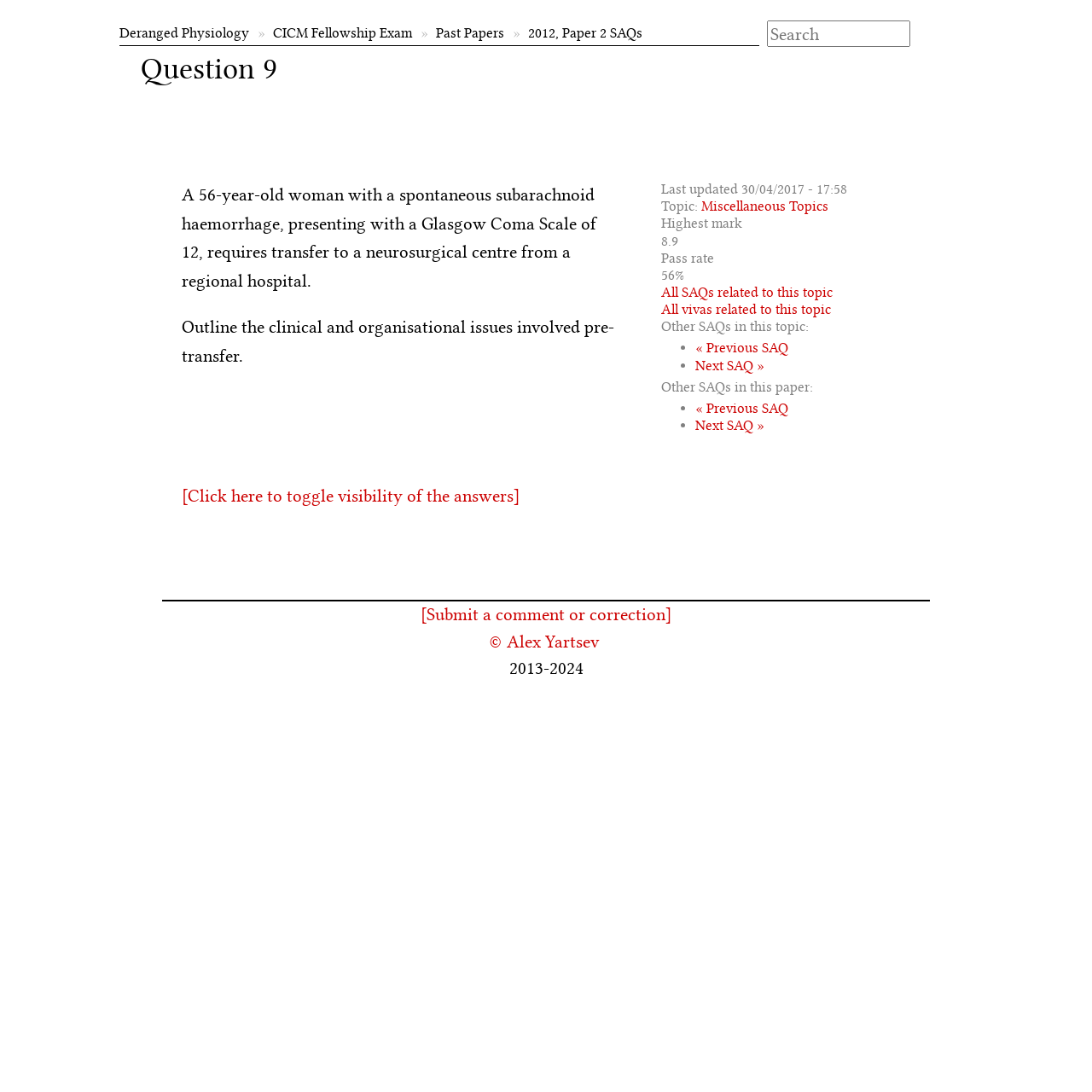Pinpoint the bounding box coordinates of the area that should be clicked to complete the following instruction: "View all SAQs related to this topic". The coordinates must be given as four float numbers between 0 and 1, i.e., [left, top, right, bottom].

[0.605, 0.26, 0.762, 0.275]